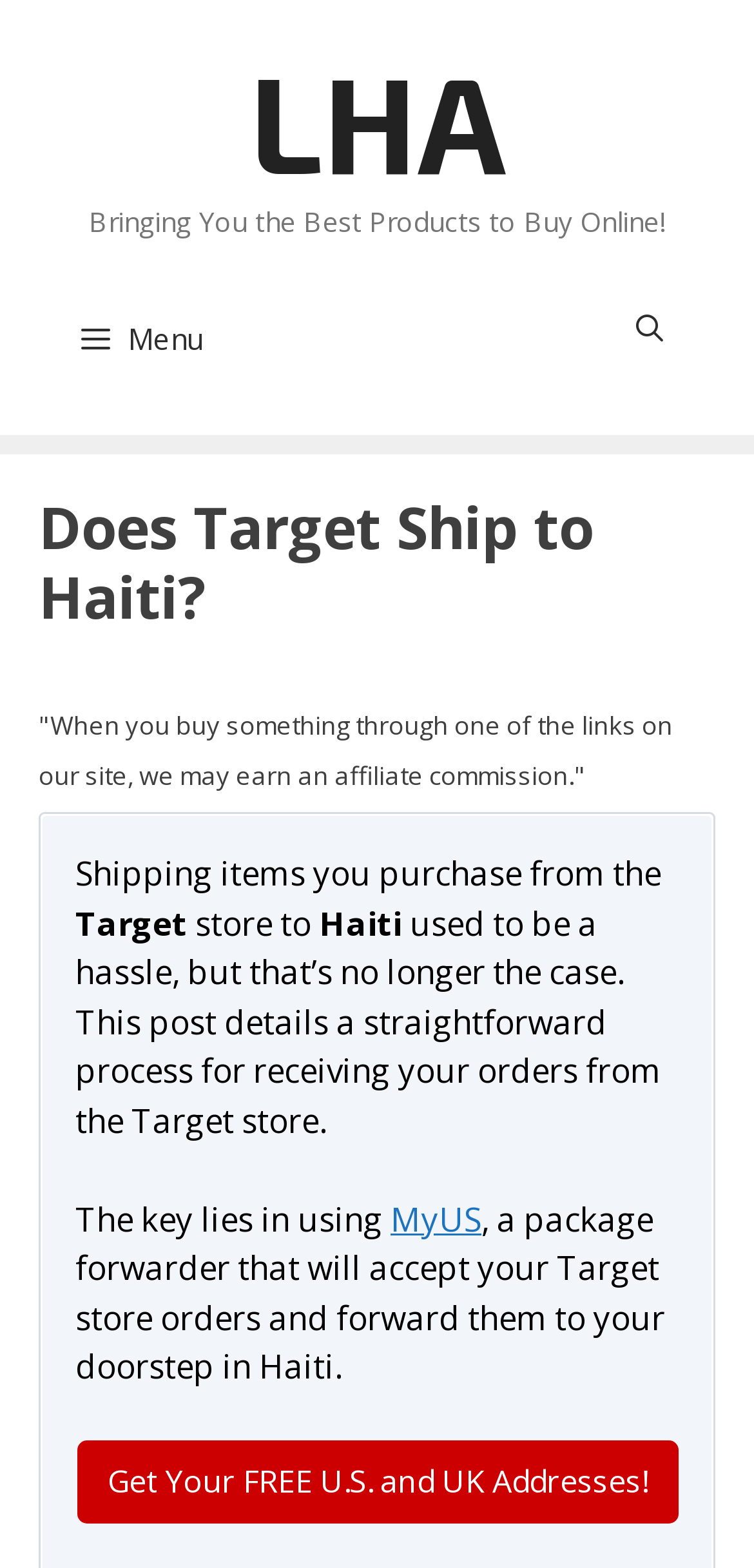Identify the bounding box coordinates for the UI element described as follows: aria-label="Open Search Bar". Use the format (top-left x, top-left y, bottom-right x, bottom-right y) and ensure all values are floating point numbers between 0 and 1.

[0.774, 0.179, 0.949, 0.24]